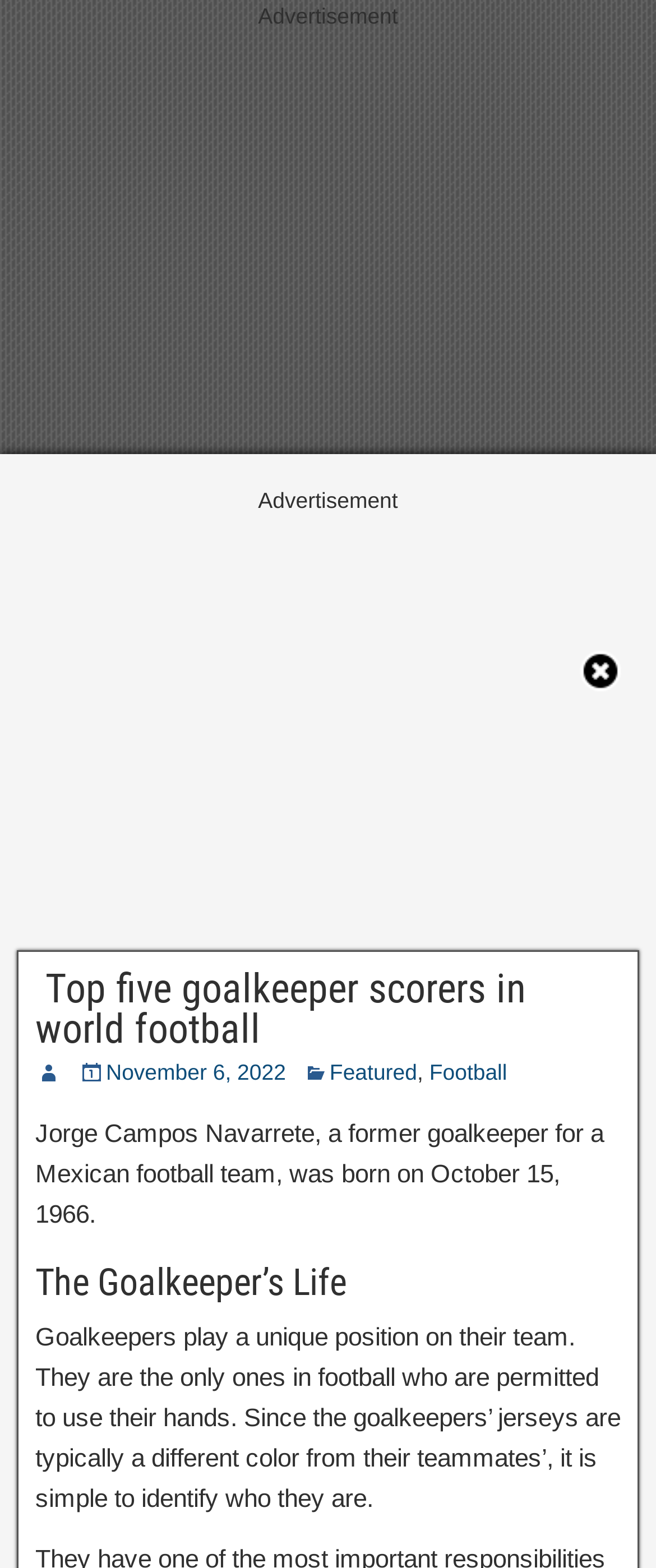Please respond in a single word or phrase: 
What is the profession of Jorge Campos Navarrete?

Goalkeeper